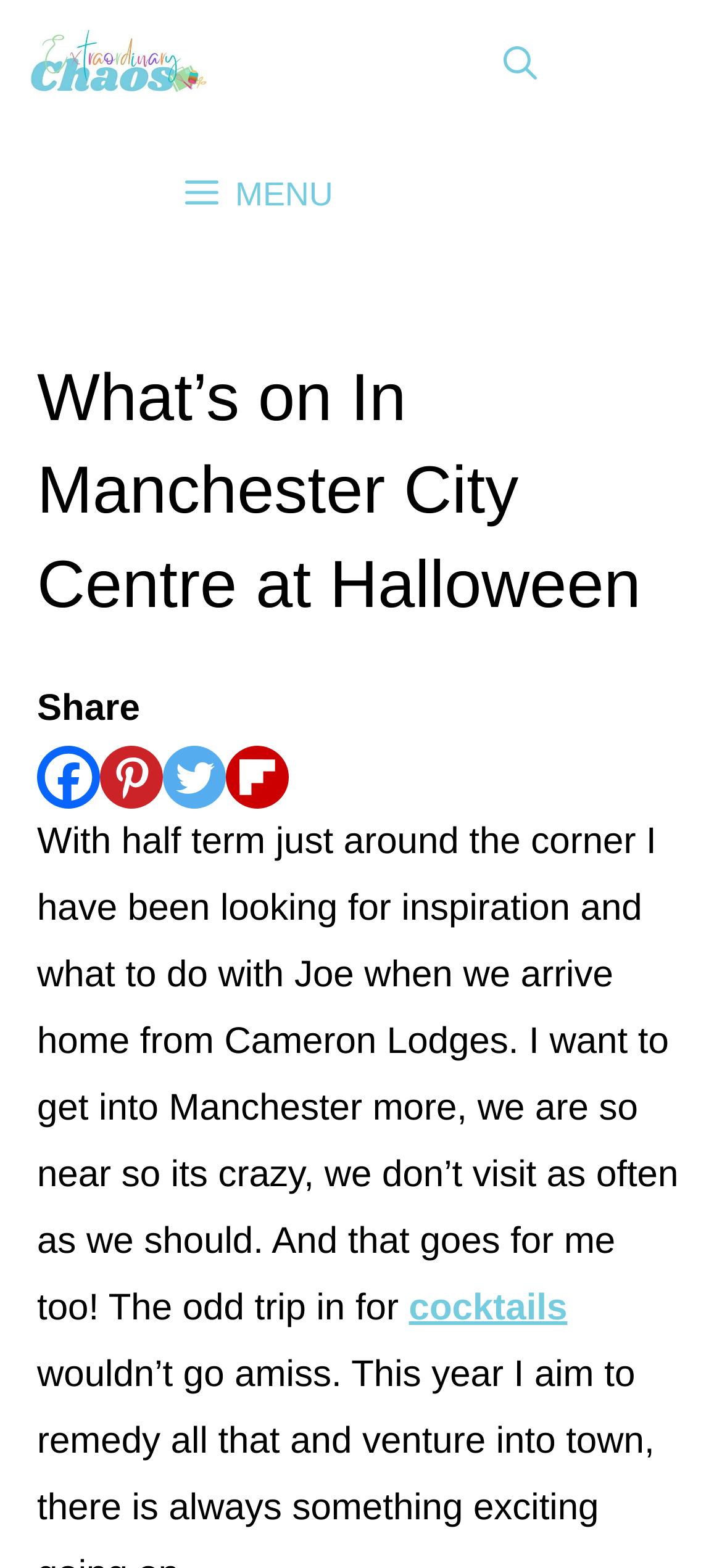Highlight the bounding box coordinates of the region I should click on to meet the following instruction: "Share on Facebook".

[0.051, 0.475, 0.138, 0.516]